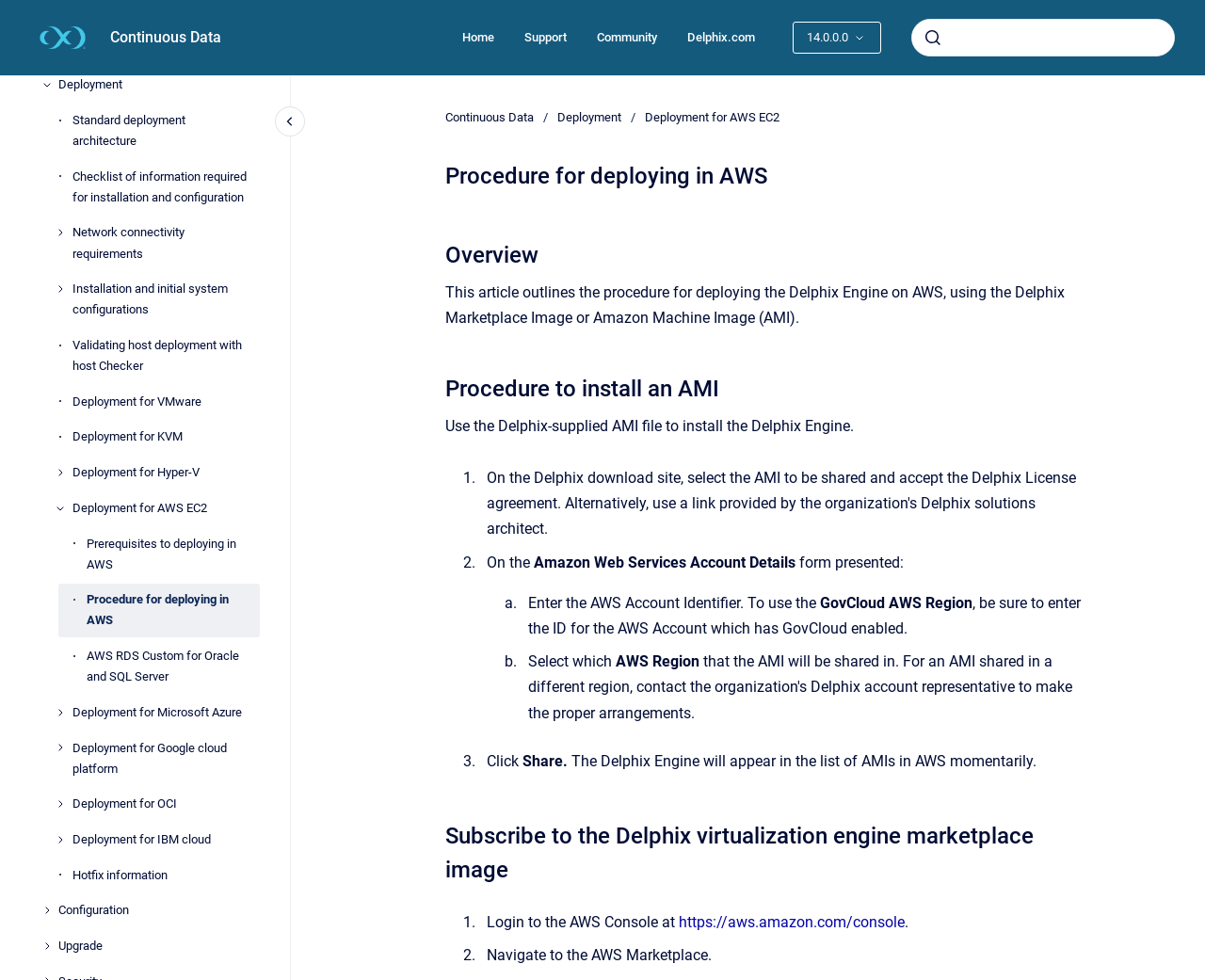Reply to the question with a single word or phrase:
What information is required to enter in the AWS Account Details form?

AWS Account Identifier